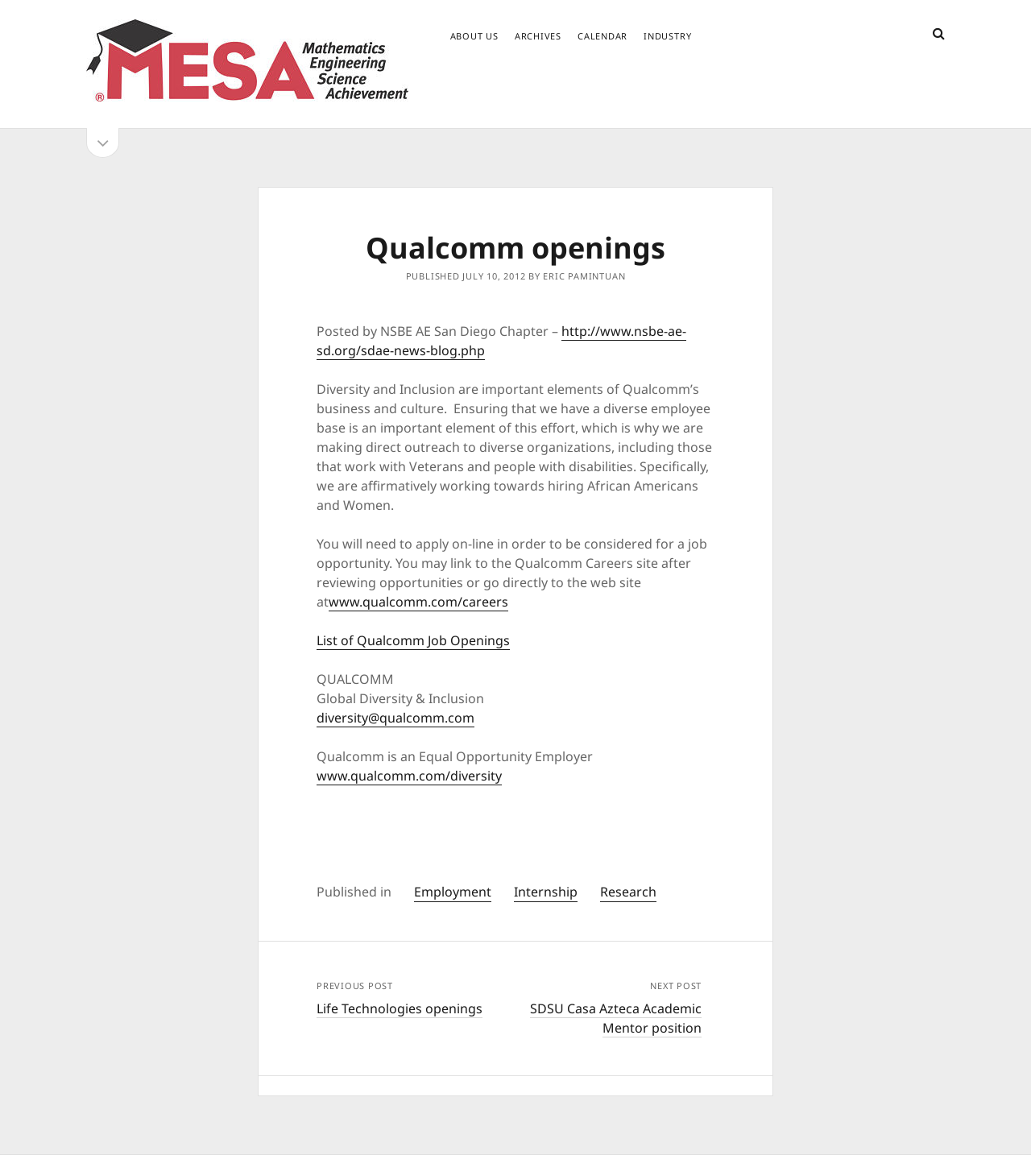Please determine the bounding box coordinates of the clickable area required to carry out the following instruction: "Visit the ABOUT US page". The coordinates must be four float numbers between 0 and 1, represented as [left, top, right, bottom].

[0.436, 0.025, 0.483, 0.037]